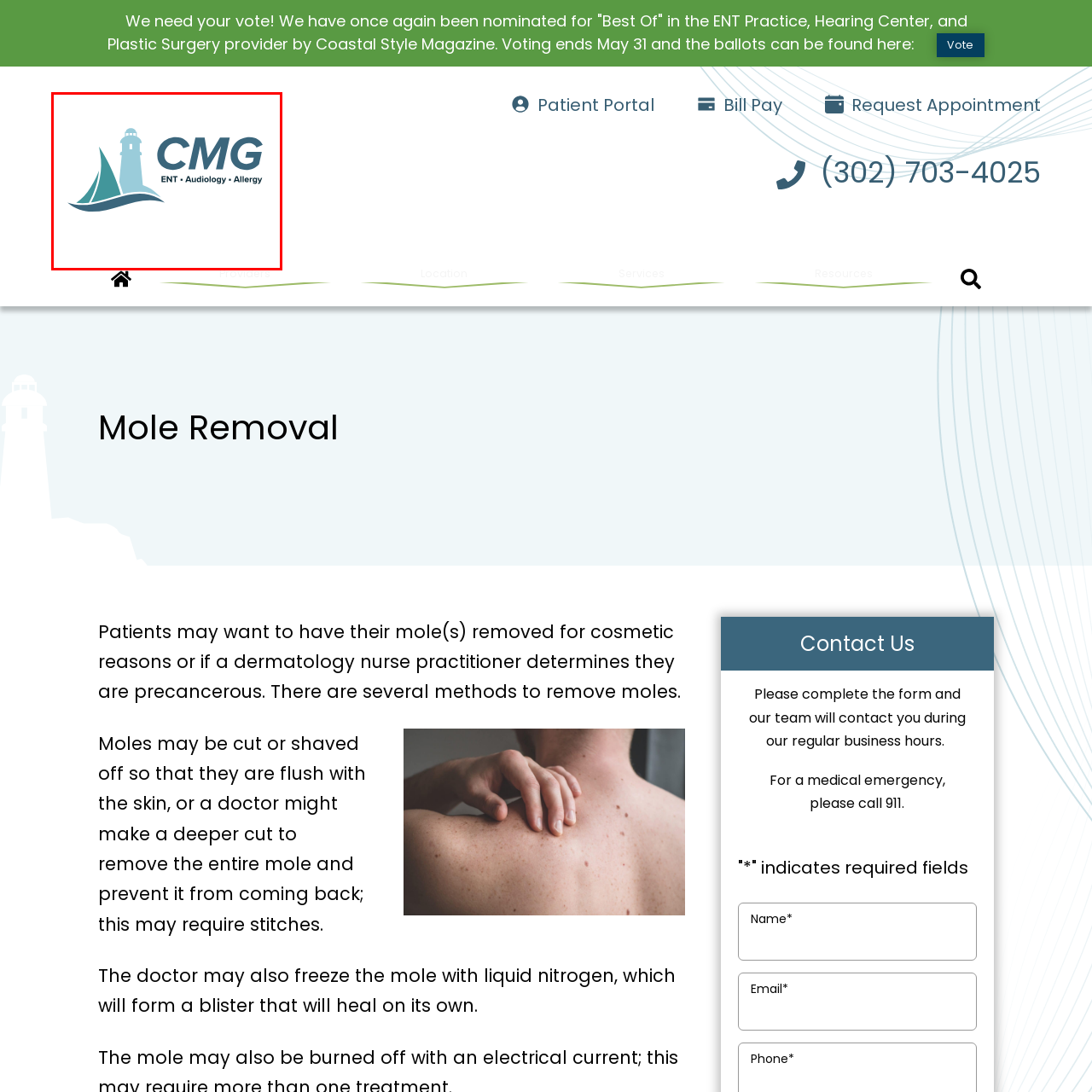Study the image inside the red outline, What is symbolized by the lighthouse and sailboat in the logo? 
Respond with a brief word or phrase.

Guidance and health services